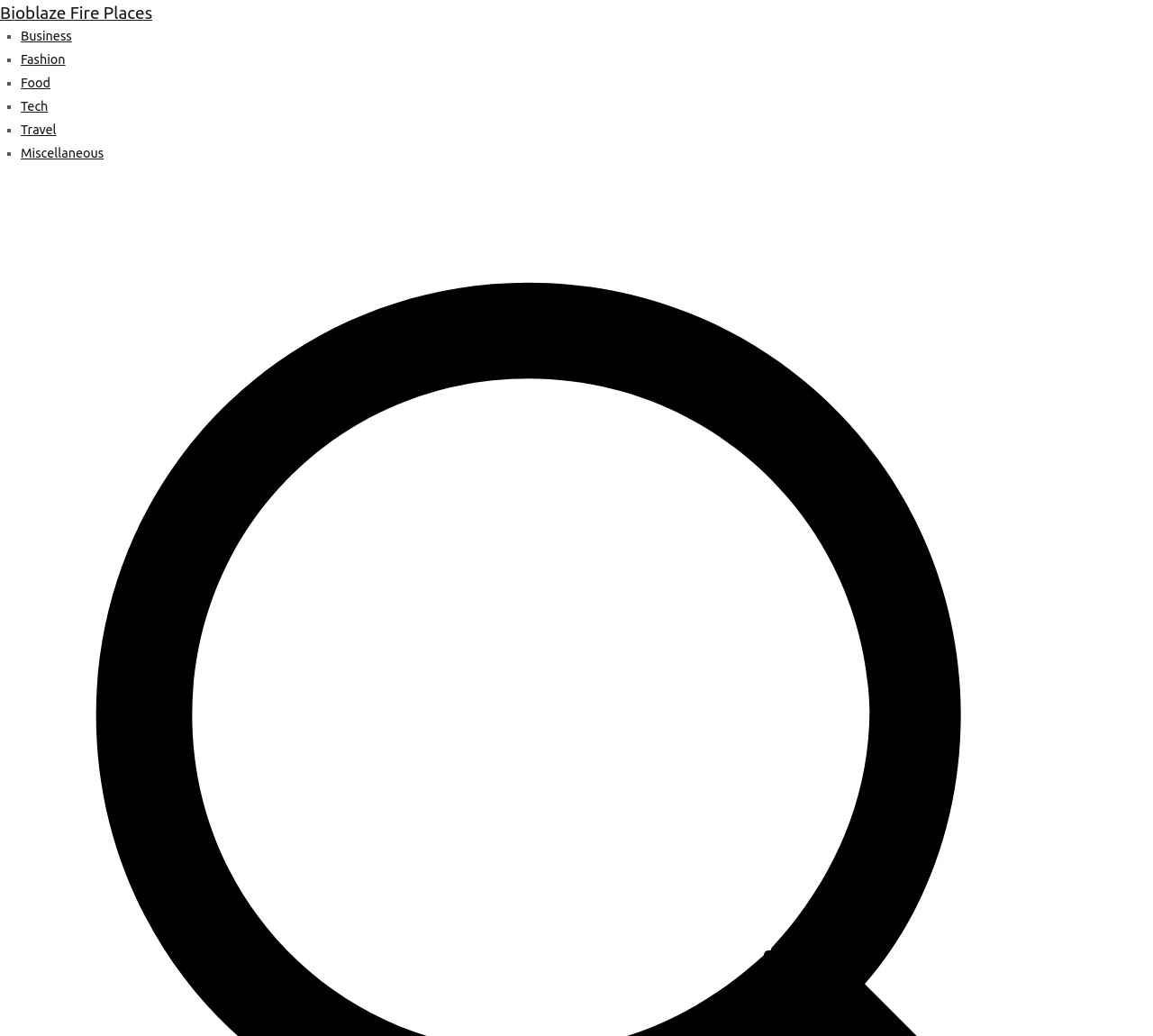What is the first category listed?
From the image, provide a succinct answer in one word or a short phrase.

Bioblaze Fire Places